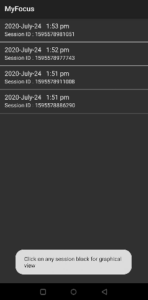Describe in detail everything you see in the image.

The image displays the MyFocus application interface, specifically highlighting a session tracking feature. It shows a list of recorded sessions with timestamps on July 24, 2020, along with unique session IDs for each entry. Users can see the start times of their sessions at 1:51 PM, 1:52 PM, and 1:53 PM, facilitating easy reference and organization of past activities. A prompt at the bottom invites users to click on any session block to access a graphical view of their facial activity insights. This functionality is part of MyFocus's design to allow users to visualize their facial expression data over time, enhancing their understanding of personal emotional trends.